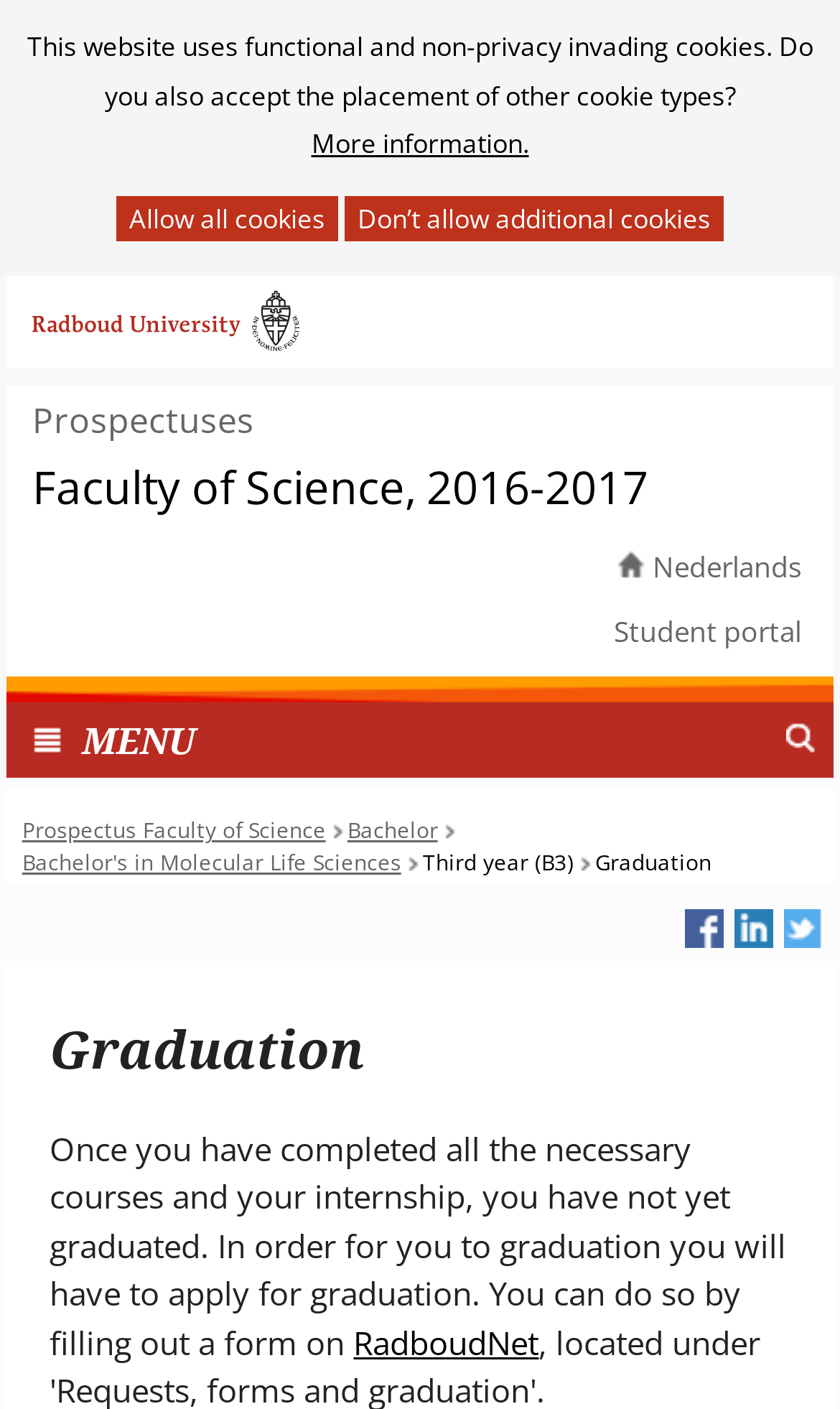What is the current step in the process?
Using the image as a reference, give an elaborate response to the question.

I found the answer by looking at the heading with the text 'Graduation' and the surrounding text, which suggests that the current step in the process is graduation.